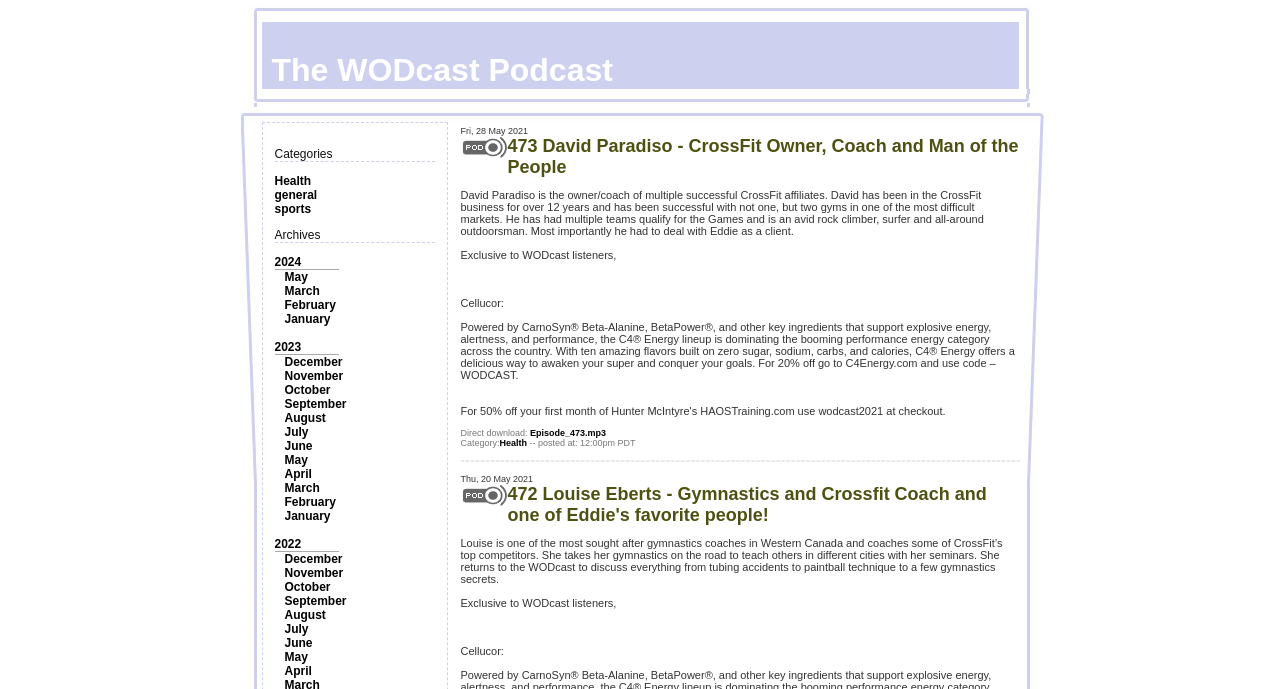Locate the bounding box coordinates of the element that needs to be clicked to carry out the instruction: "View archives from 2024". The coordinates should be given as four float numbers ranging from 0 to 1, i.e., [left, top, right, bottom].

[0.214, 0.37, 0.235, 0.39]